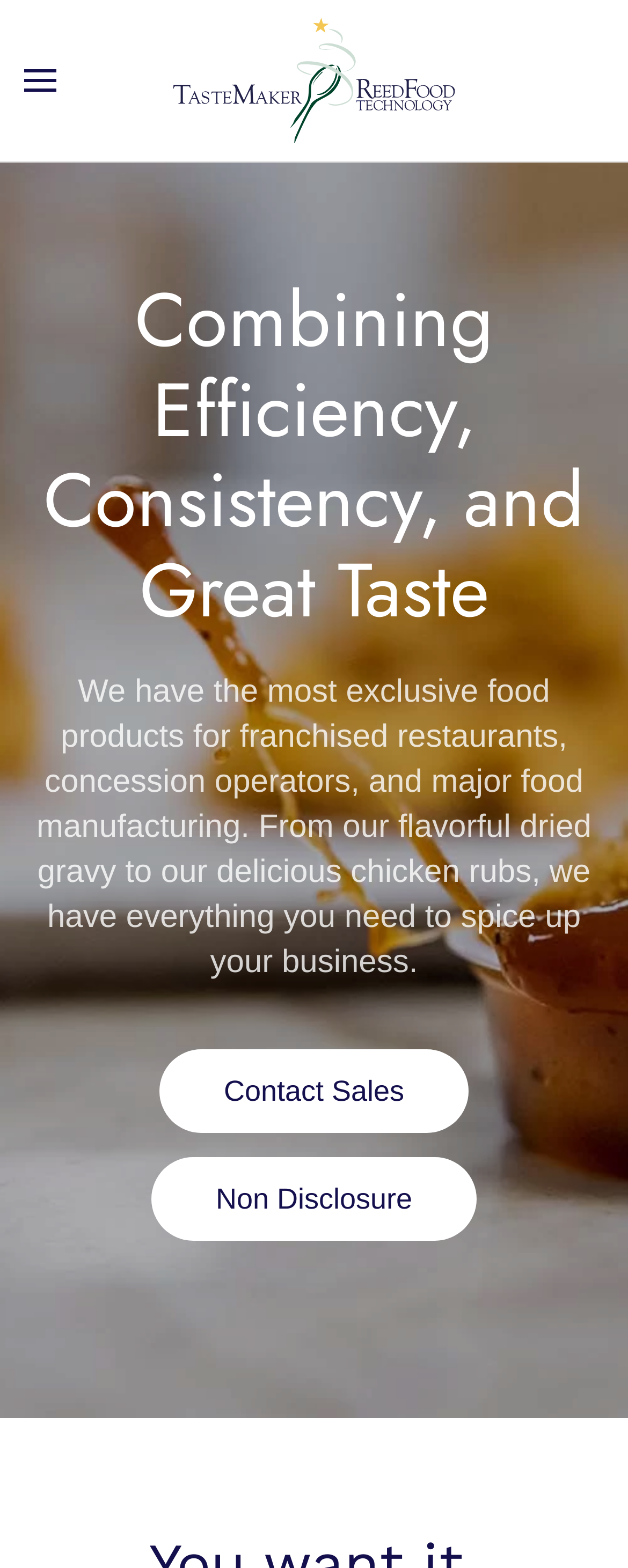Write a detailed summary of the webpage.

The webpage is about Reed Food Technology, a company that provides exclusive food products for franchised restaurants, concession operators, and major food manufacturing. At the top left corner, there is a button to open the menu, accompanied by a small image. Next to it, on the top right corner, is a link to go back to the home page, accompanied by the company's logo image.

Below the top navigation, there is a prominent heading that reads "Combining Efficiency, Consistency, and Great Taste". Underneath this heading, there is a paragraph of text that describes the company's products, including flavorful dried gravy and delicious chicken rubs.

Further down the page, there are two links: "Contact Sales" and "Non Disclosure", positioned side by side near the bottom of the page. The "Contact Sales" link is slightly to the left of the "Non Disclosure" link.